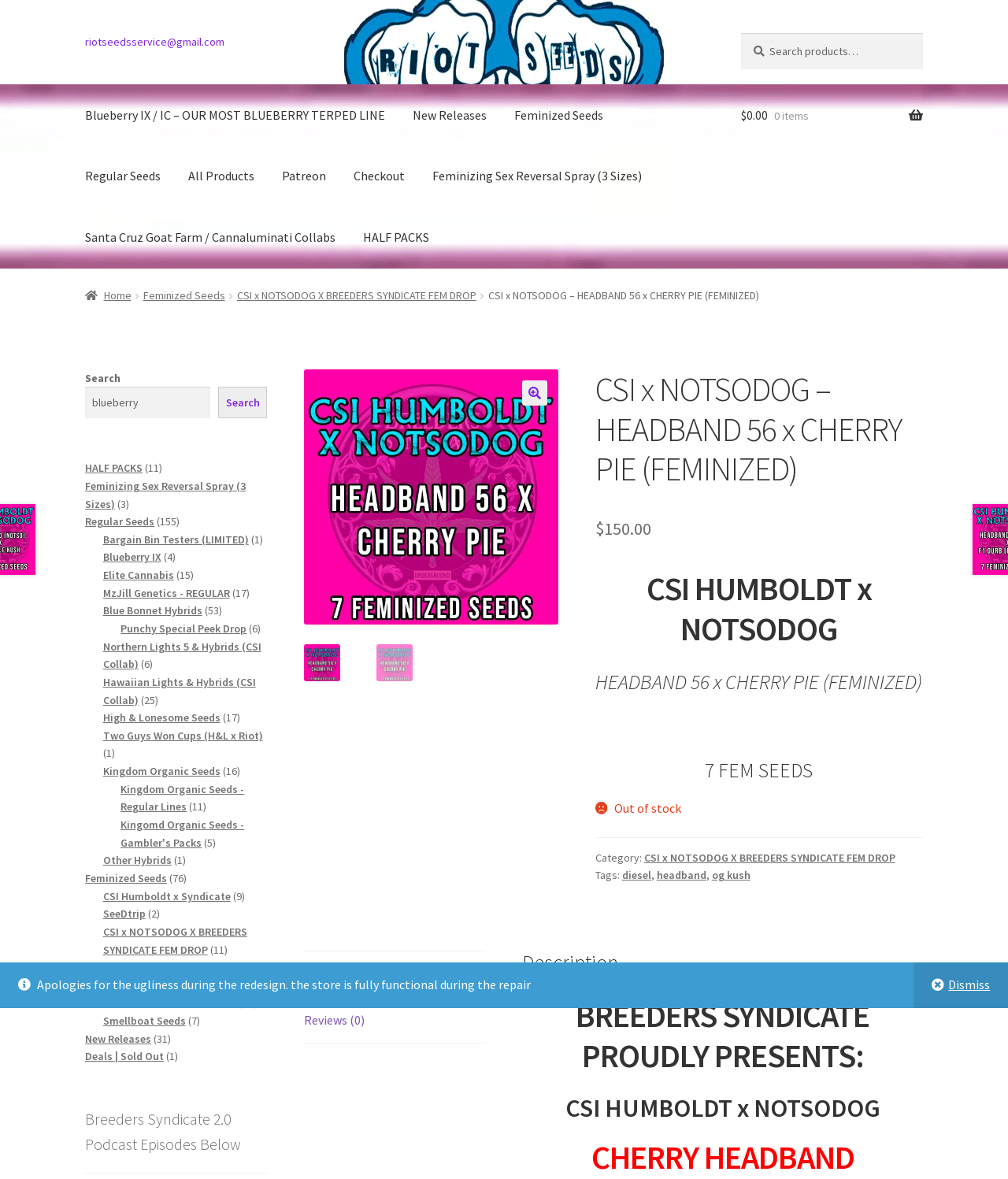Highlight the bounding box coordinates of the element you need to click to perform the following instruction: "Contact via riotseedsservice@gmail.com."

[0.084, 0.029, 0.223, 0.041]